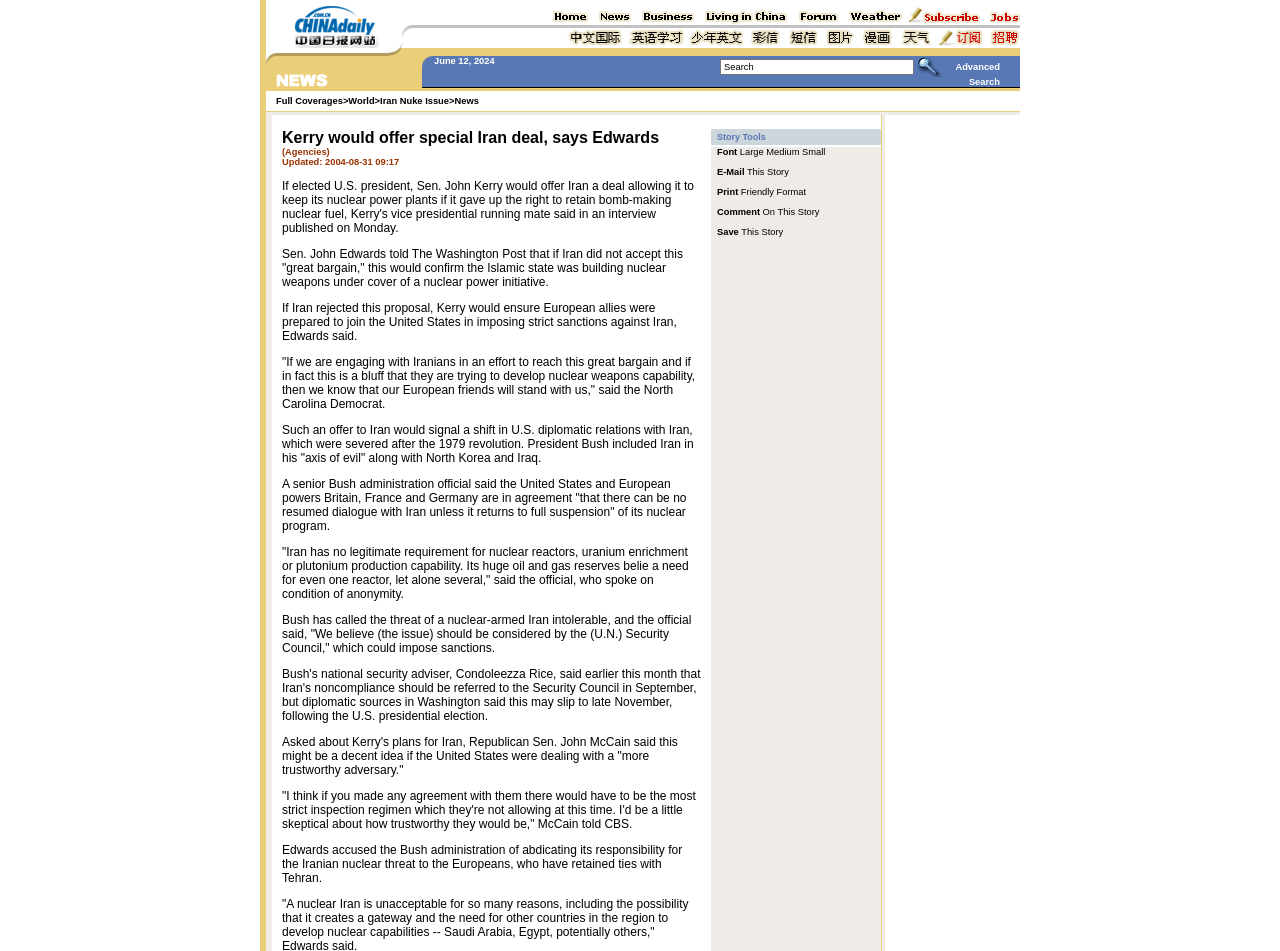Determine the coordinates of the bounding box for the clickable area needed to execute this instruction: "Click on the 'Iran Nuke Issue' link".

[0.297, 0.101, 0.351, 0.111]